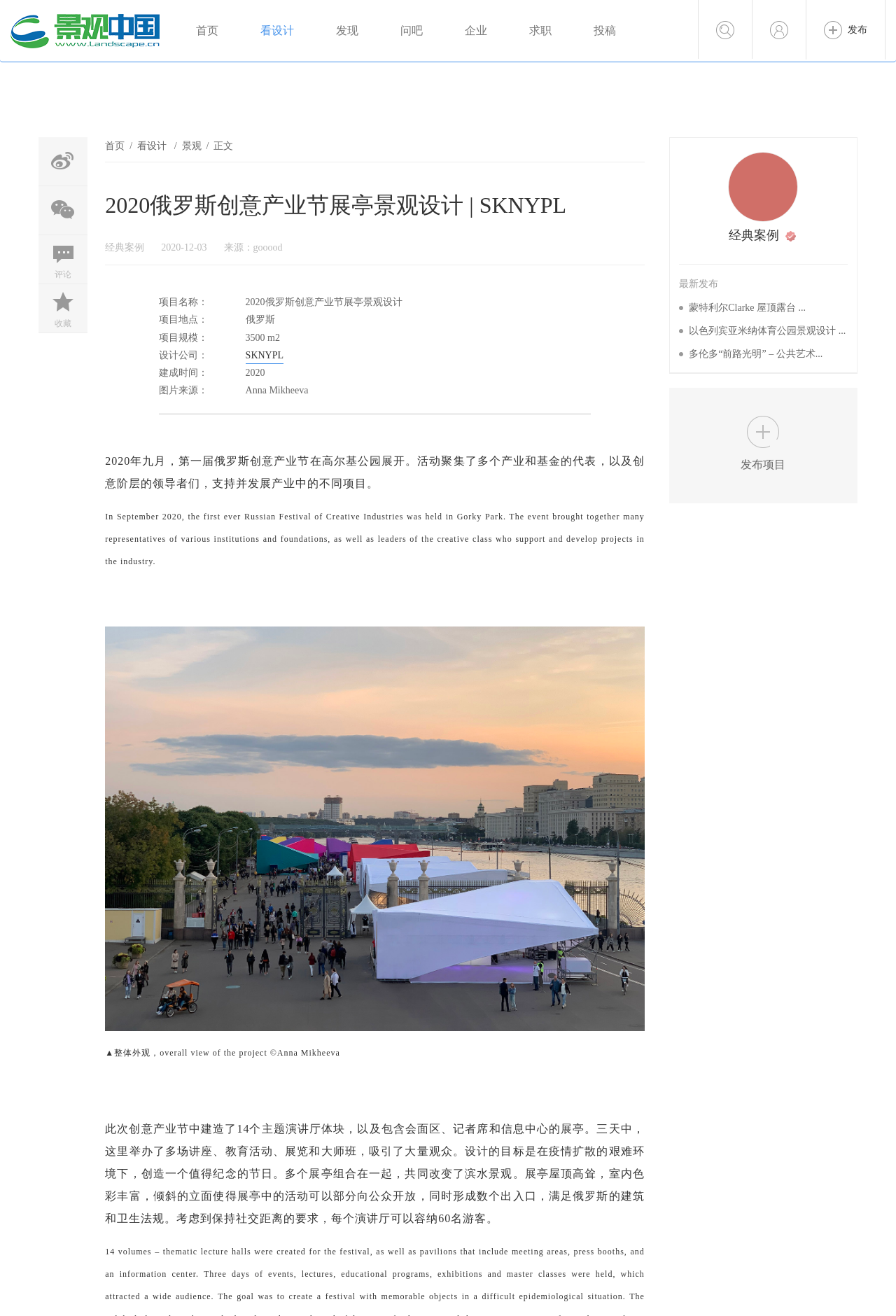Pinpoint the bounding box coordinates of the element you need to click to execute the following instruction: "Check the latest published projects". The bounding box should be represented by four float numbers between 0 and 1, in the format [left, top, right, bottom].

[0.758, 0.206, 0.946, 0.225]